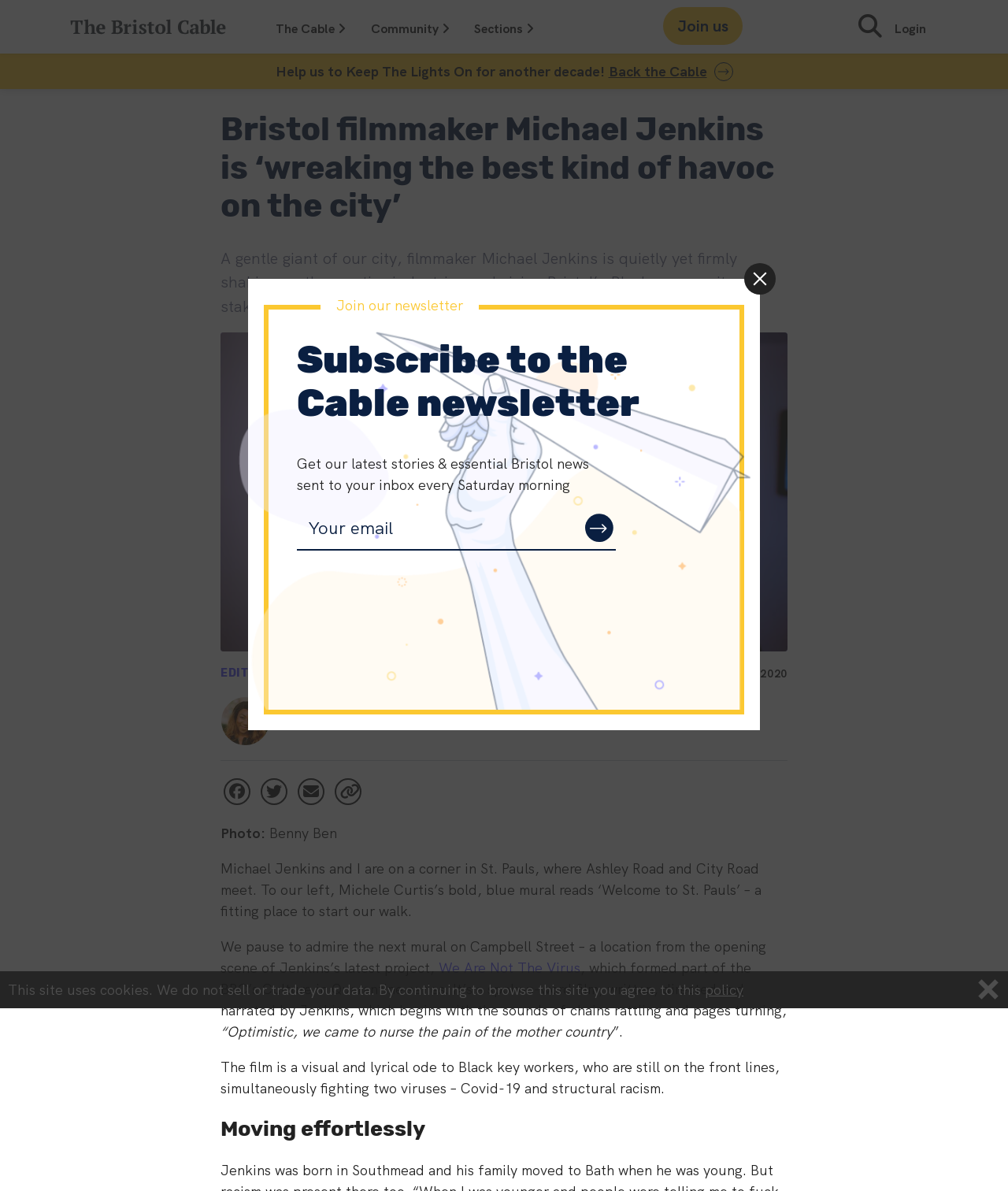Refer to the image and provide an in-depth answer to the question:
What is the name of the filmmaker mentioned in the article?

The article mentions a Bristol filmmaker, Michael Jenkins, who is 'wreaking the best kind of havoc on the city'. This information is obtained from the heading of the article.